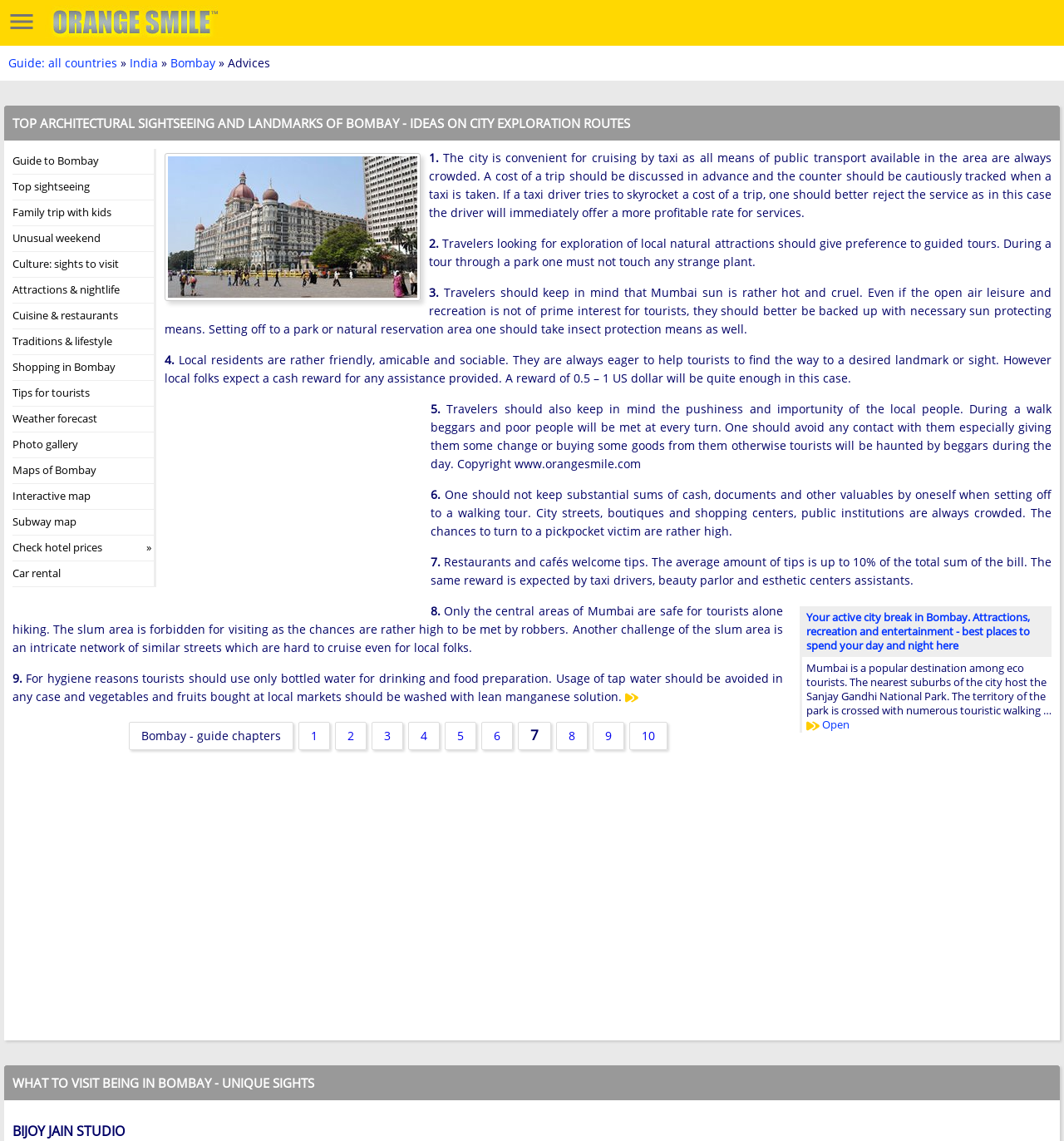Predict the bounding box of the UI element that fits this description: "Family trip with kids".

[0.012, 0.176, 0.147, 0.198]